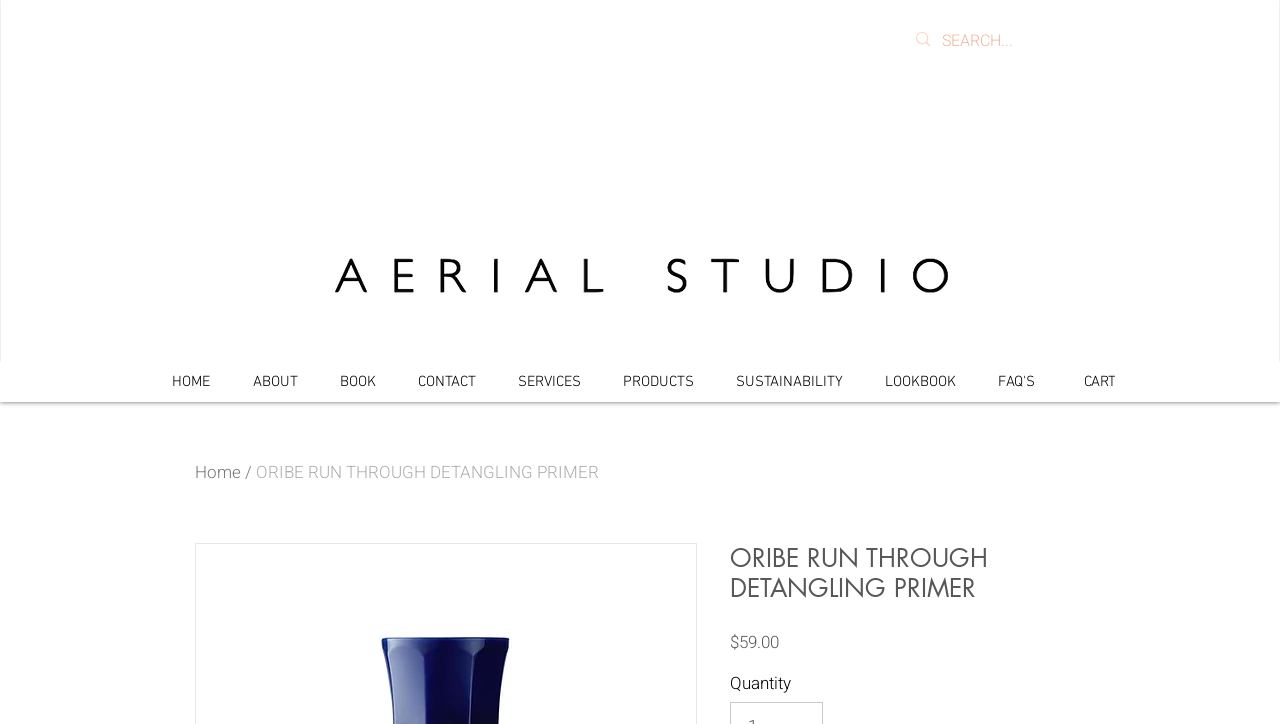Identify the bounding box coordinates for the element you need to click to achieve the following task: "search for products". Provide the bounding box coordinates as four float numbers between 0 and 1, in the form [left, top, right, bottom].

[0.736, 0.03, 0.848, 0.083]